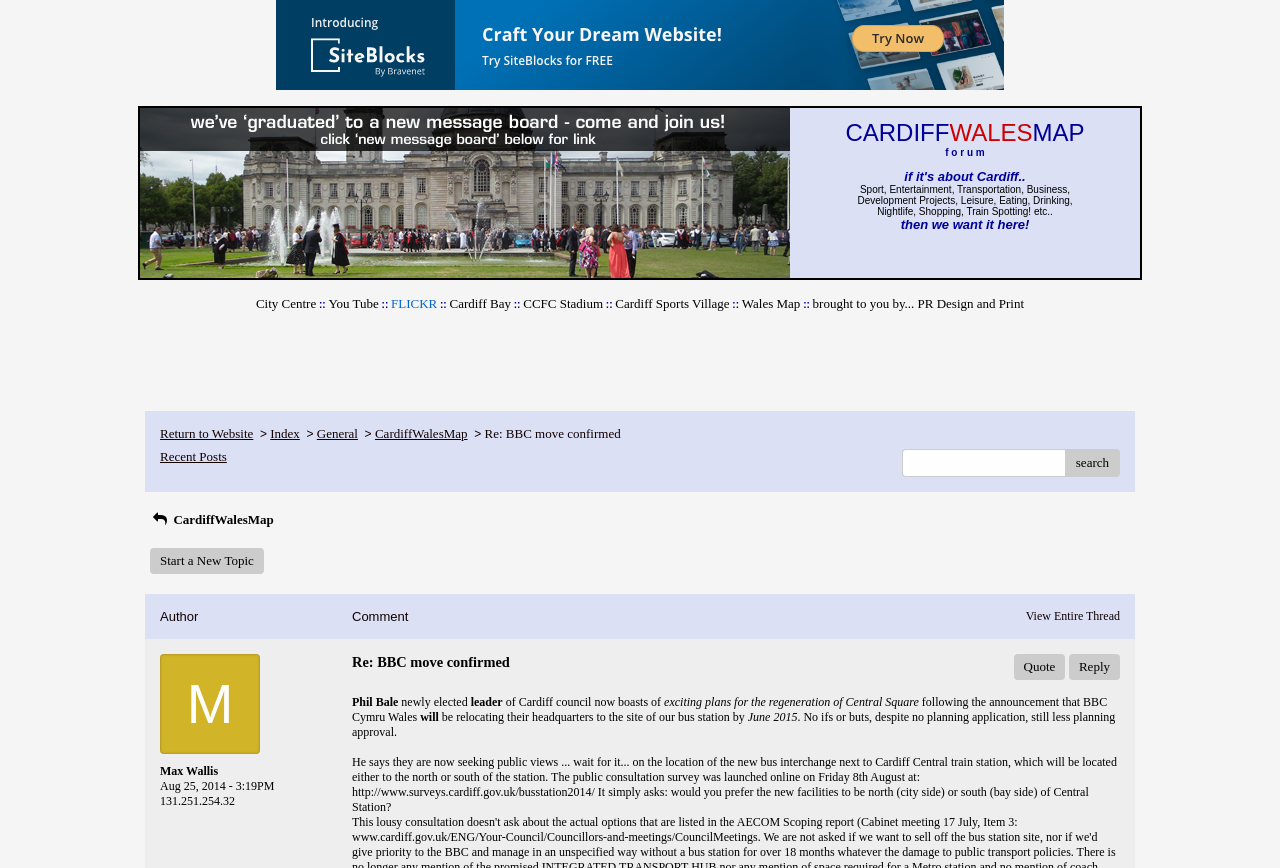What is the location of the new bus interchange?
Please describe in detail the information shown in the image to answer the question.

I found the location of the new bus interchange by looking at the text content of the element with bounding box coordinates [0.275, 0.87, 0.873, 0.938], which is '...on the location of the new bus interchange next to Cardiff Central train station...'.